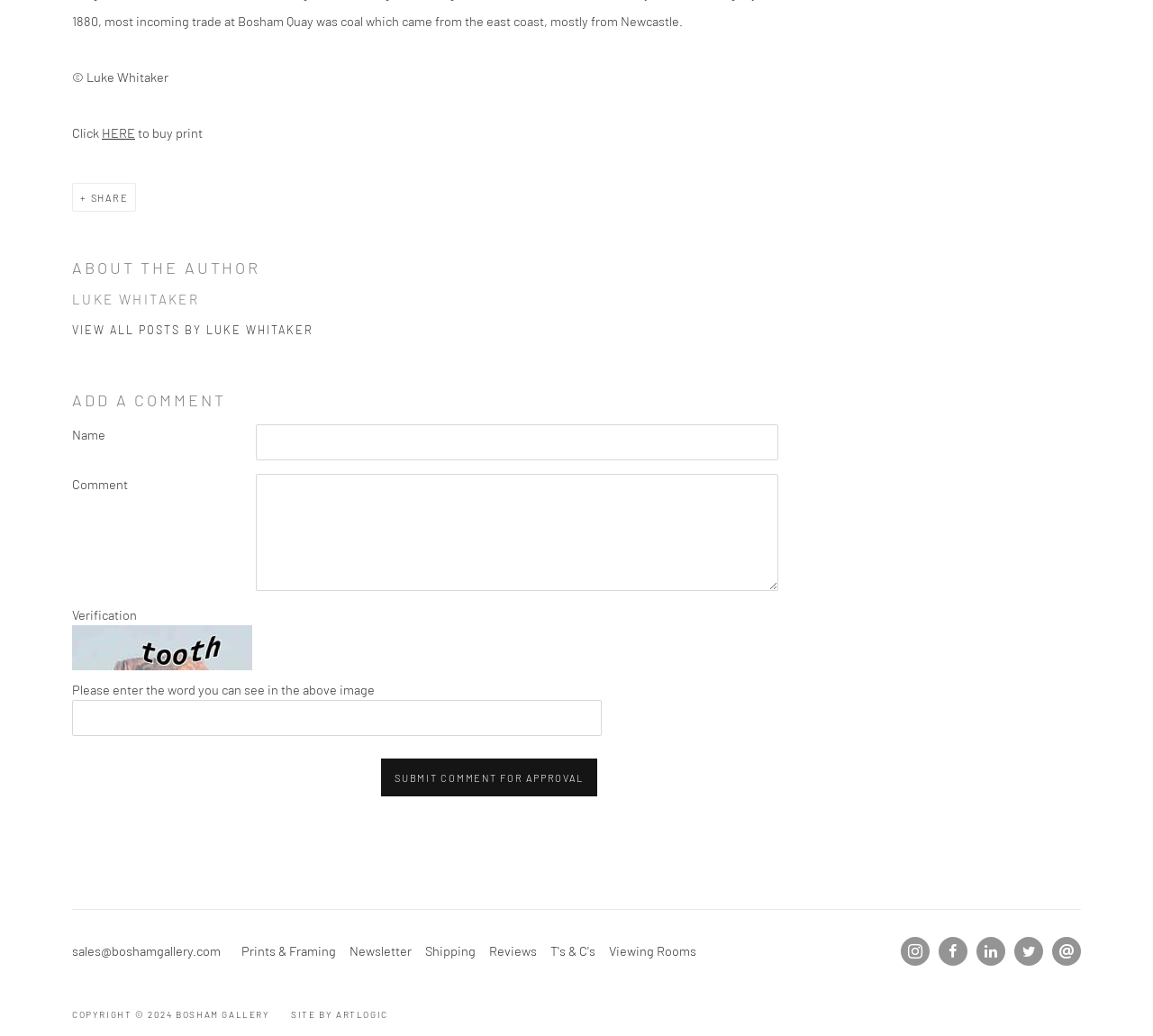Locate the bounding box coordinates of the segment that needs to be clicked to meet this instruction: "Click the 'HERE' link to buy print".

[0.088, 0.12, 0.117, 0.136]